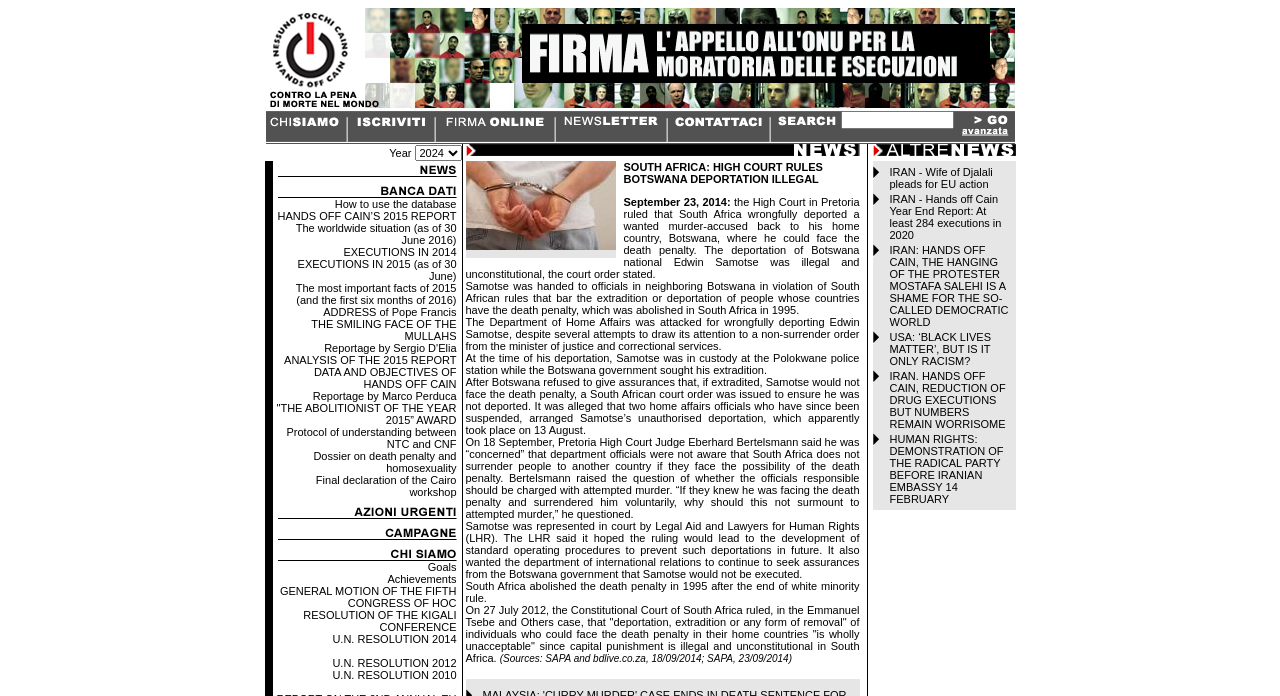Are there any interactive elements on this webpage?
Examine the image and give a concise answer in one word or a short phrase.

Yes